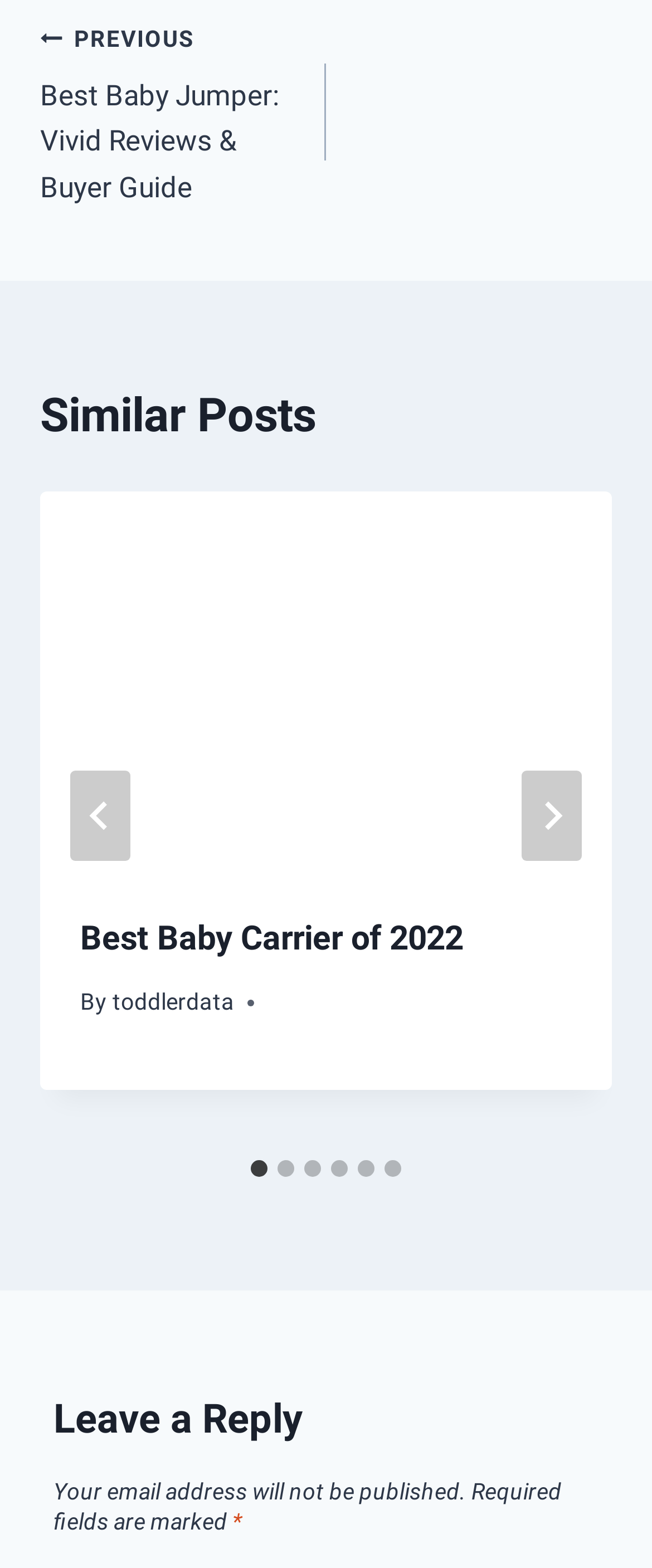What is the title of the first article?
Based on the image, respond with a single word or phrase.

Best Baby Carrier of 2022